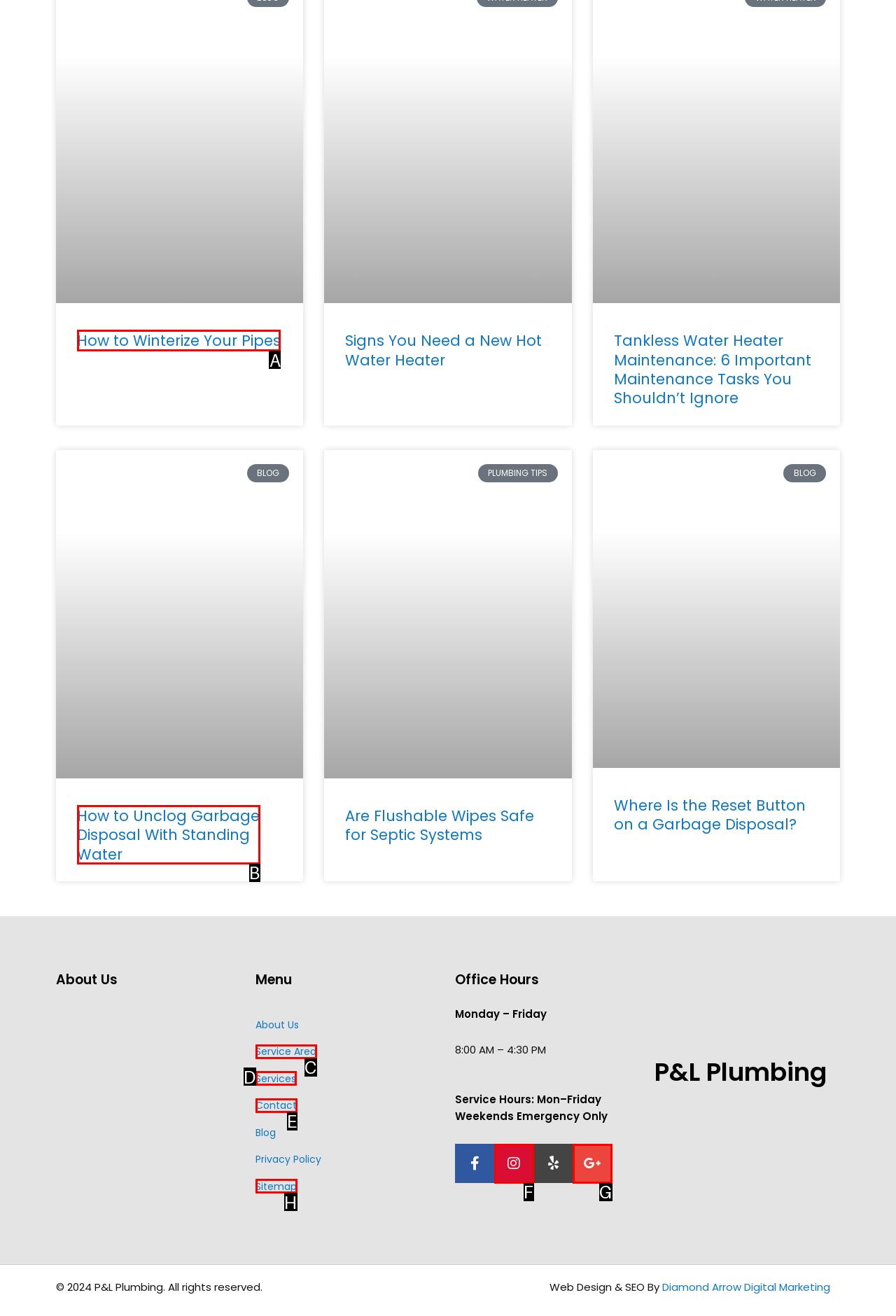What is the letter of the UI element you should click to Click on 'How to Winterize Your Pipes'? Provide the letter directly.

A